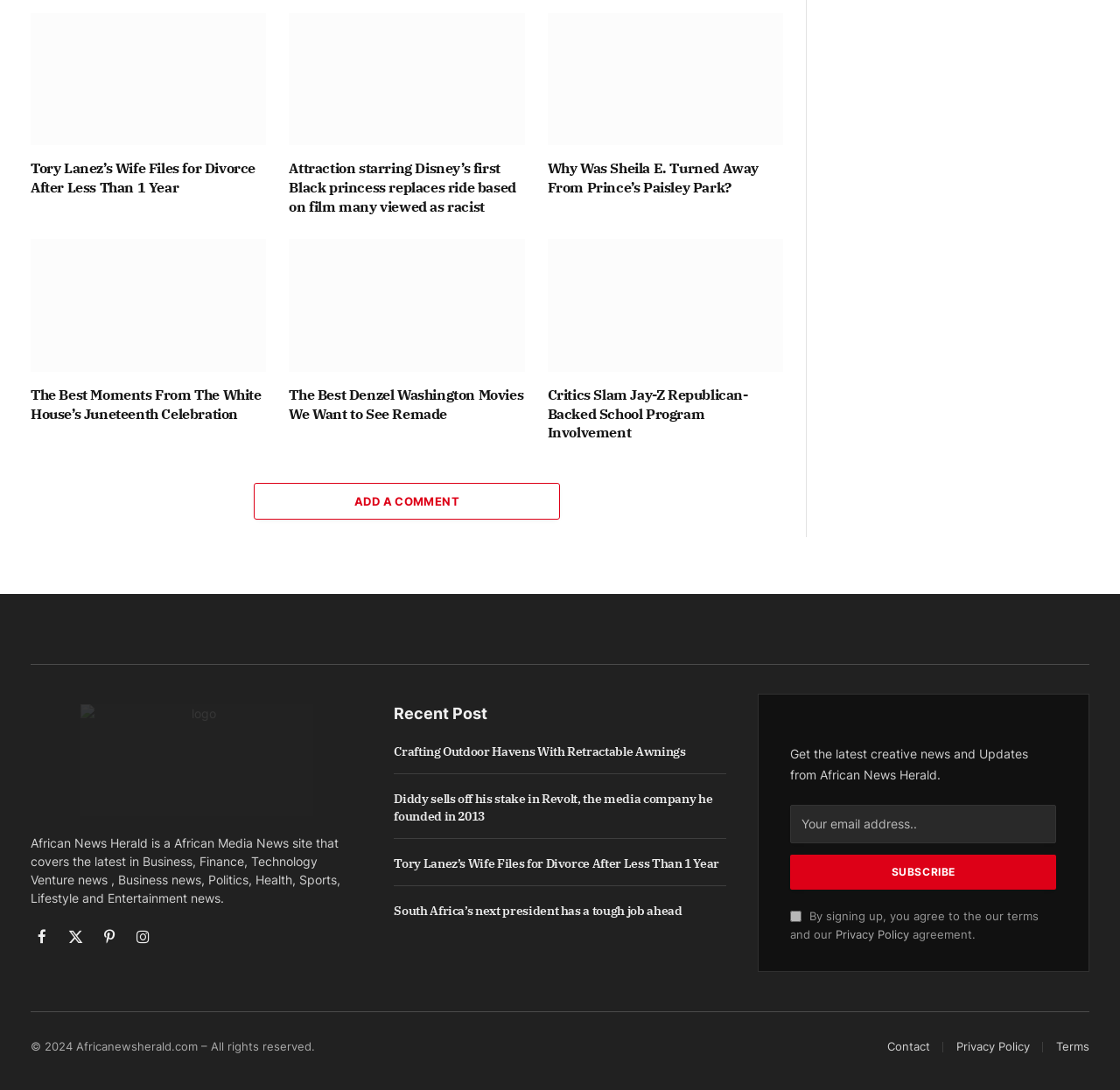What is the copyright year of the website?
From the screenshot, supply a one-word or short-phrase answer.

2024